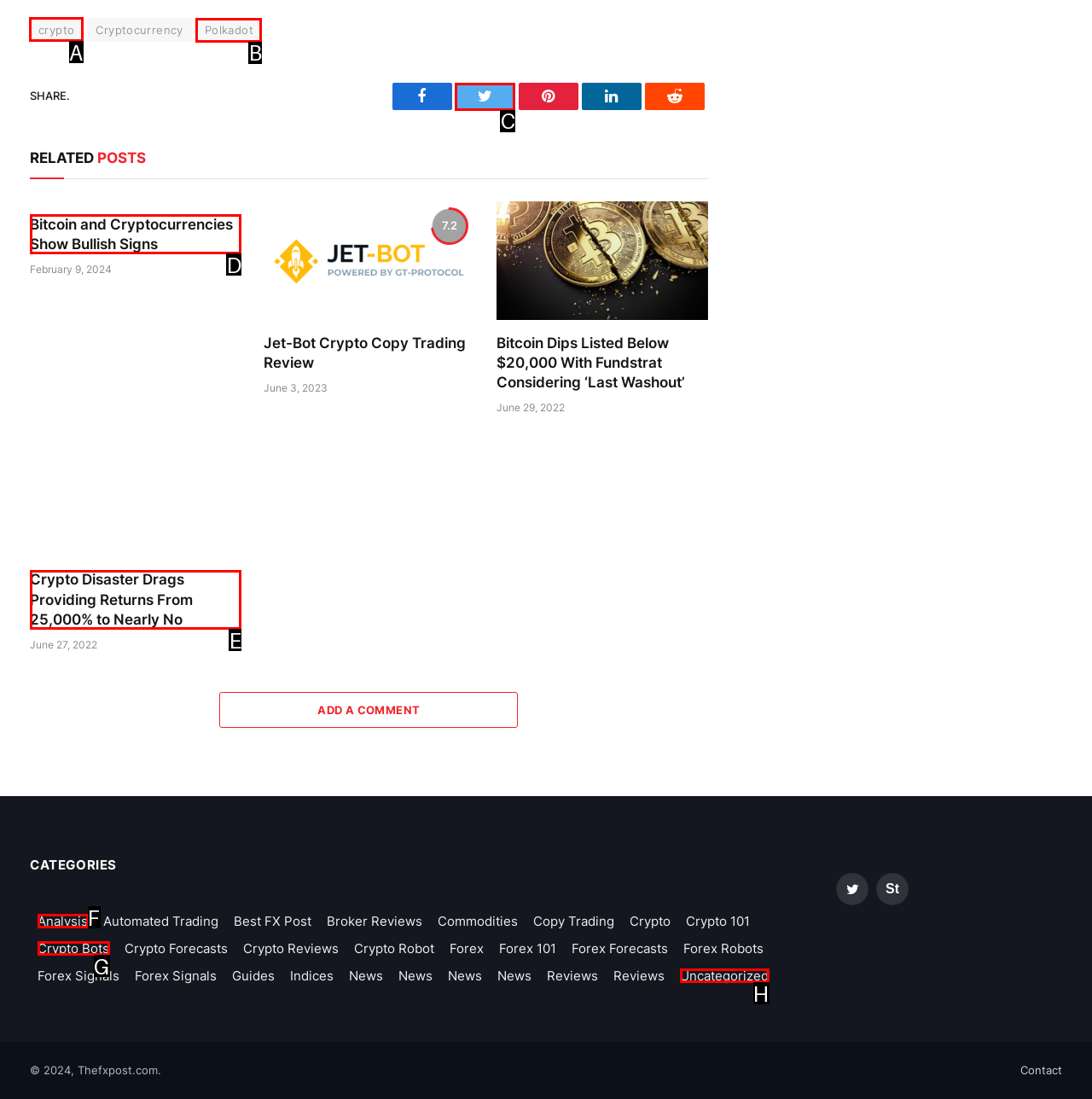Choose the HTML element that should be clicked to achieve this task: Click on the 'crypto' link
Respond with the letter of the correct choice.

A